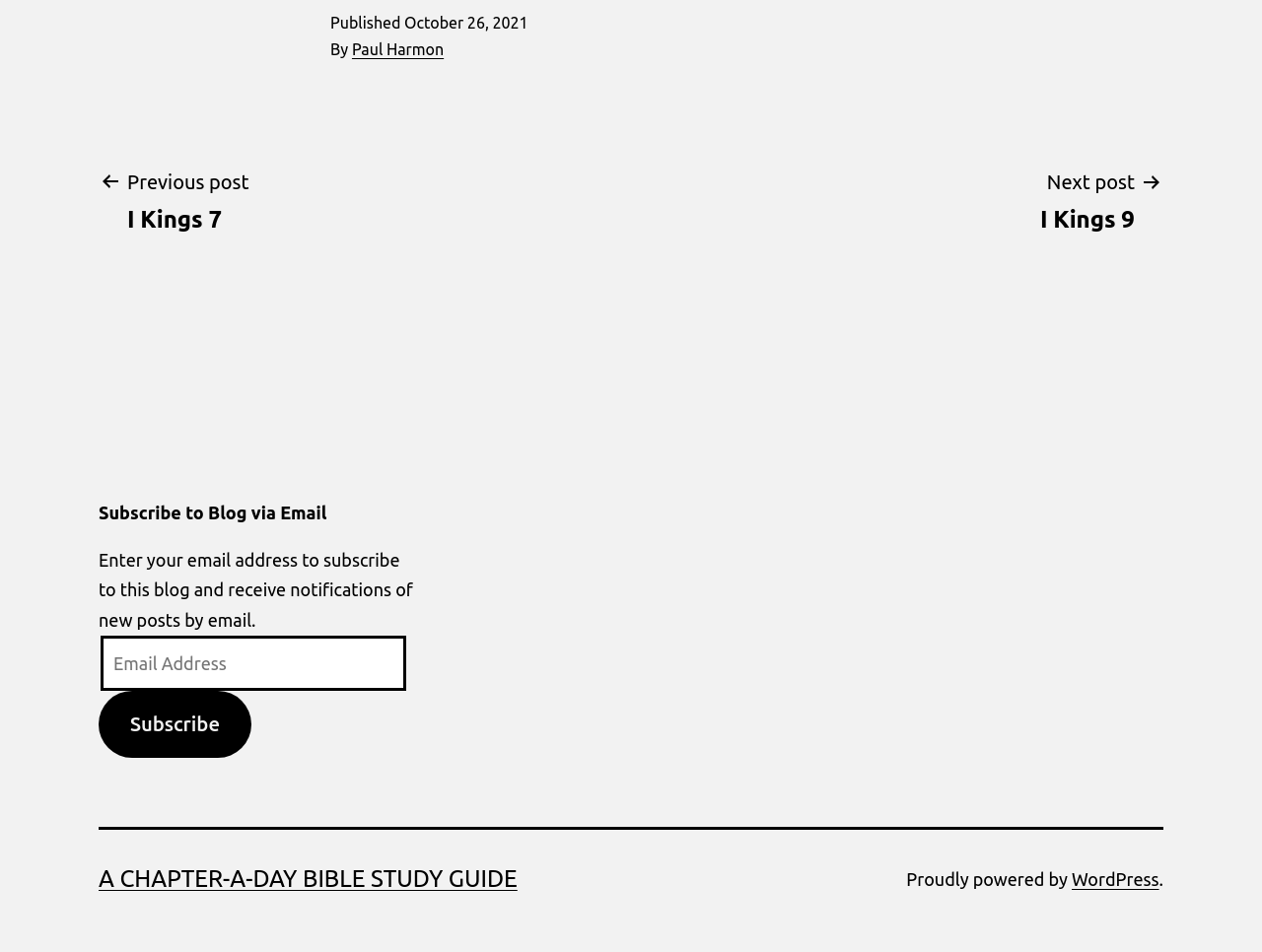Show the bounding box coordinates for the HTML element as described: "Paul Harmon".

[0.279, 0.043, 0.352, 0.061]